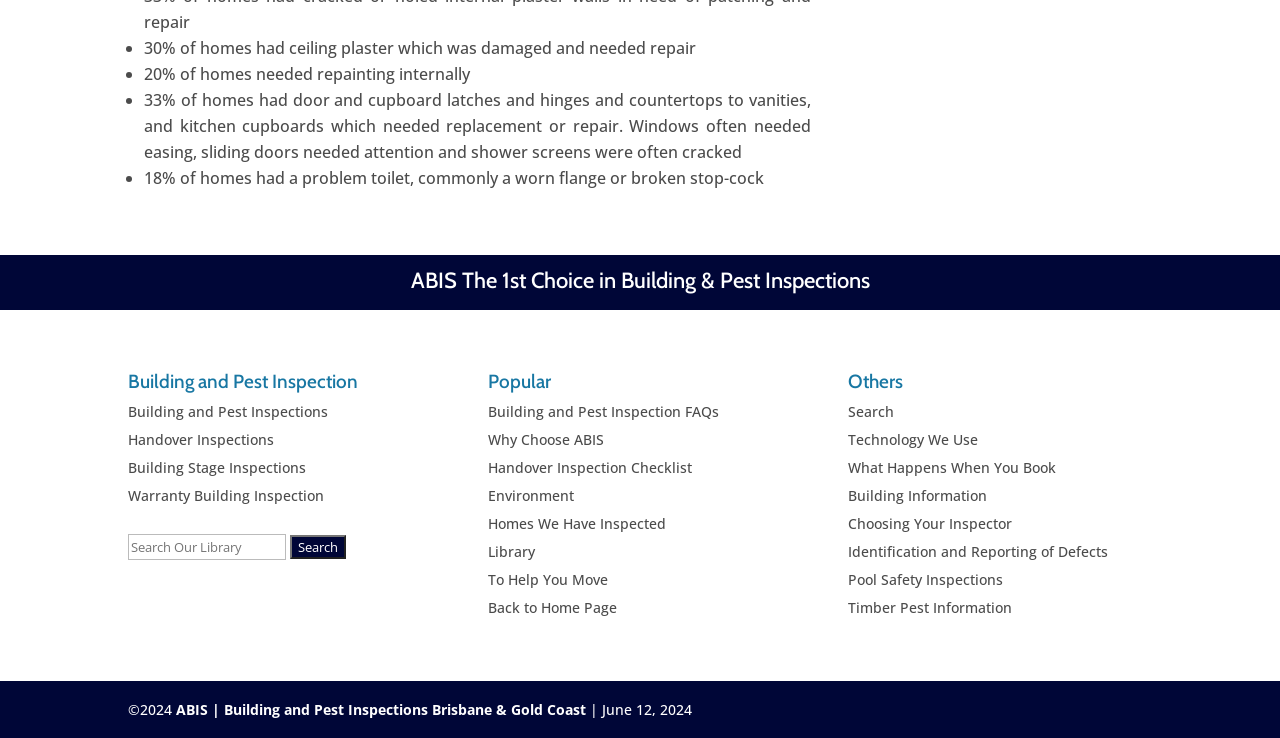Using the details in the image, give a detailed response to the question below:
How many links are there under the 'Popular' heading?

I counted the links under the 'Popular' heading and found 6 links, including 'Building and Pest Inspection FAQs', 'Why Choose ABIS', and others.